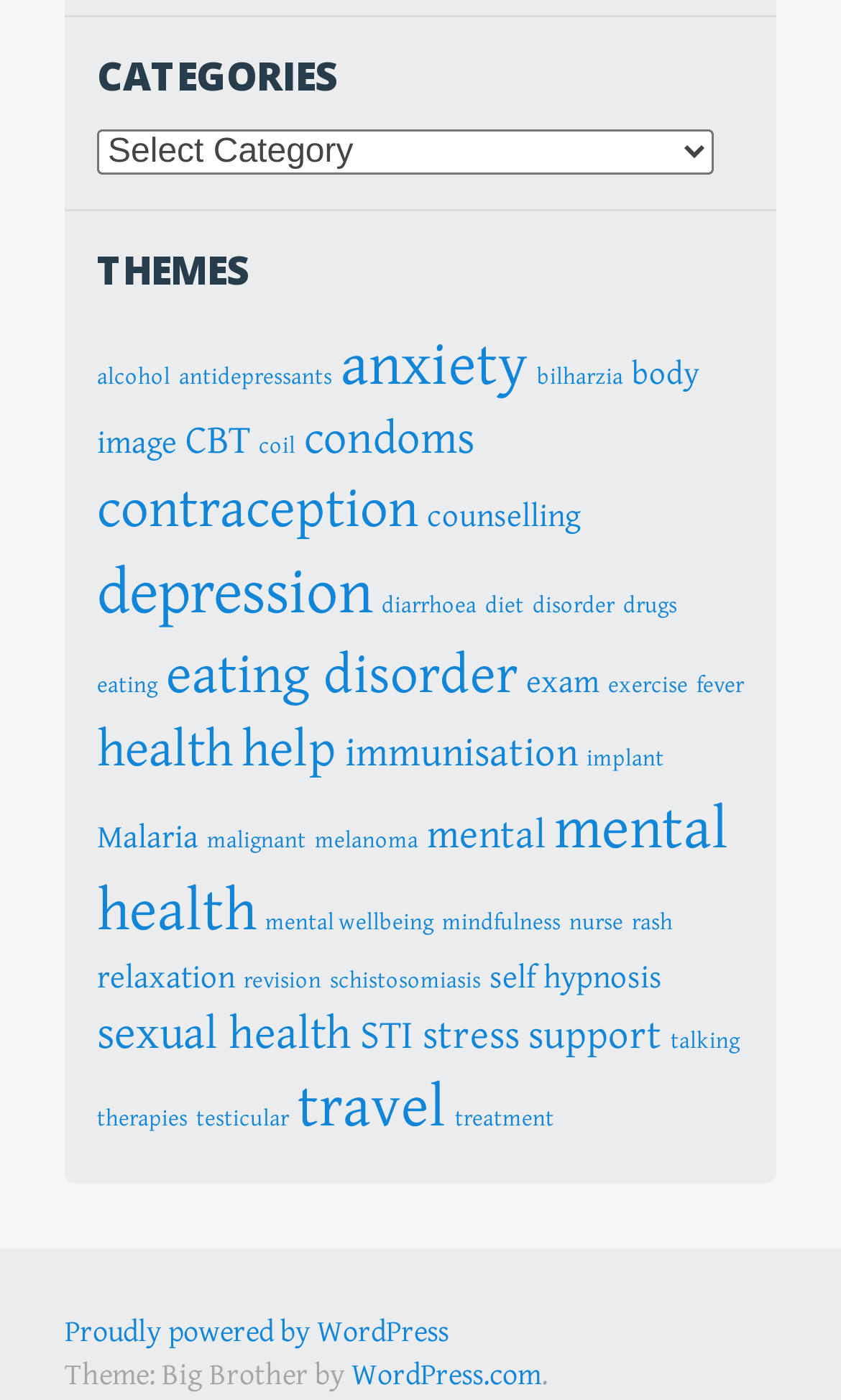Answer the following query concisely with a single word or phrase:
What is the purpose of the combobox?

Selecting categories